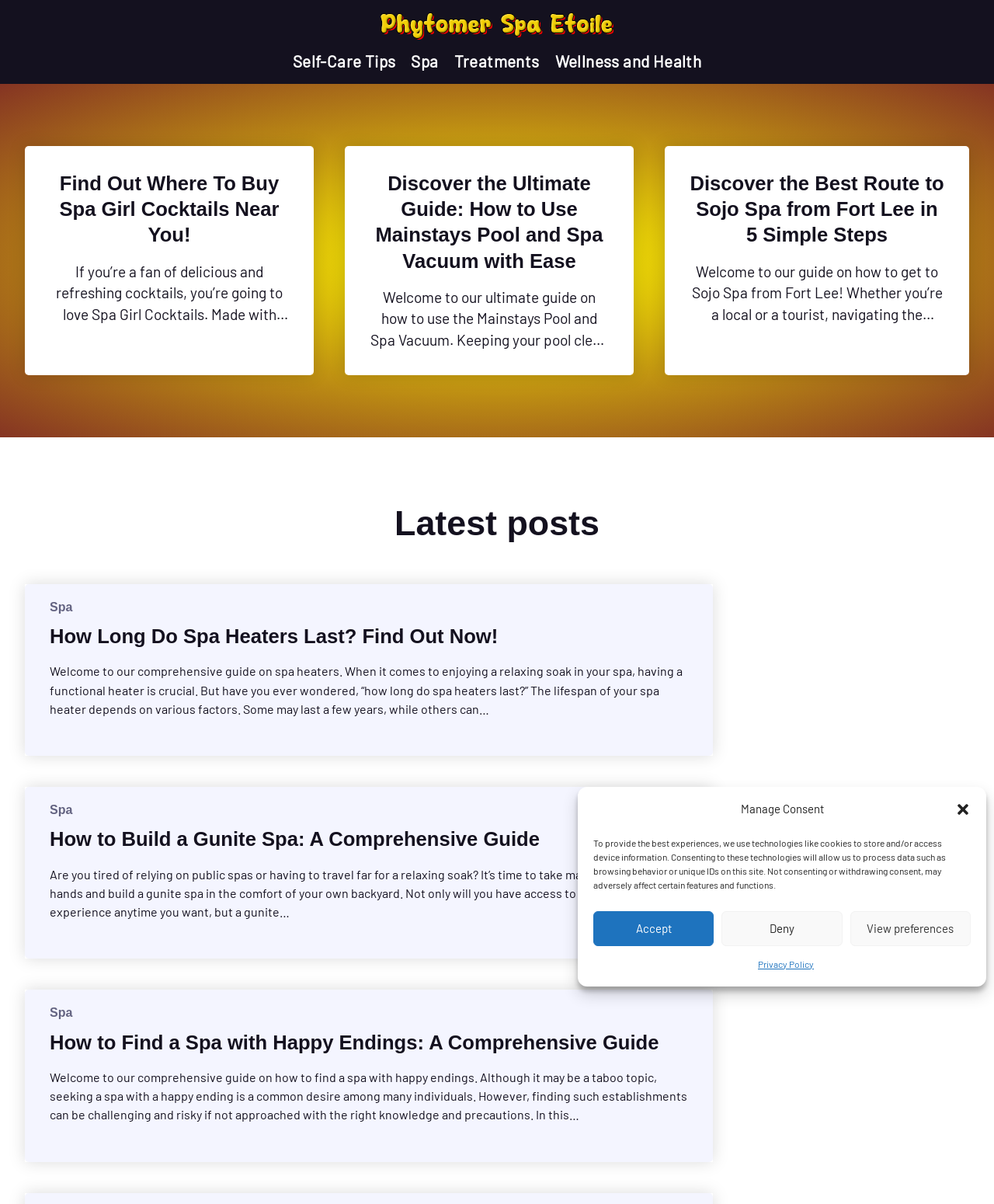Determine the bounding box coordinates of the clickable element necessary to fulfill the instruction: "Discover 'How to Build a Gunite Spa'". Provide the coordinates as four float numbers within the 0 to 1 range, i.e., [left, top, right, bottom].

[0.05, 0.687, 0.543, 0.708]